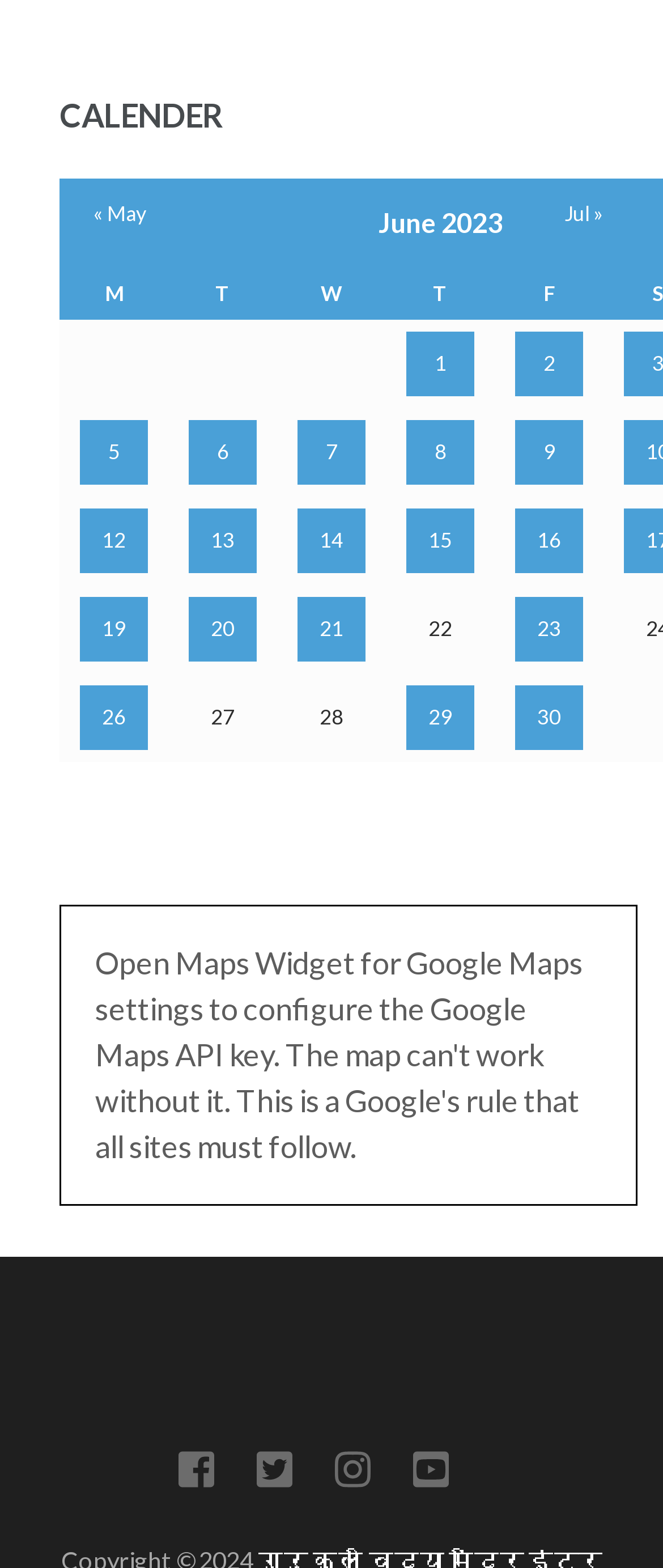Please use the details from the image to answer the following question comprehensively:
What is the date of the last post?

The last grid cell contains the date 'Posts published on June 30, 2023', indicating that the date of the last post is June 30.